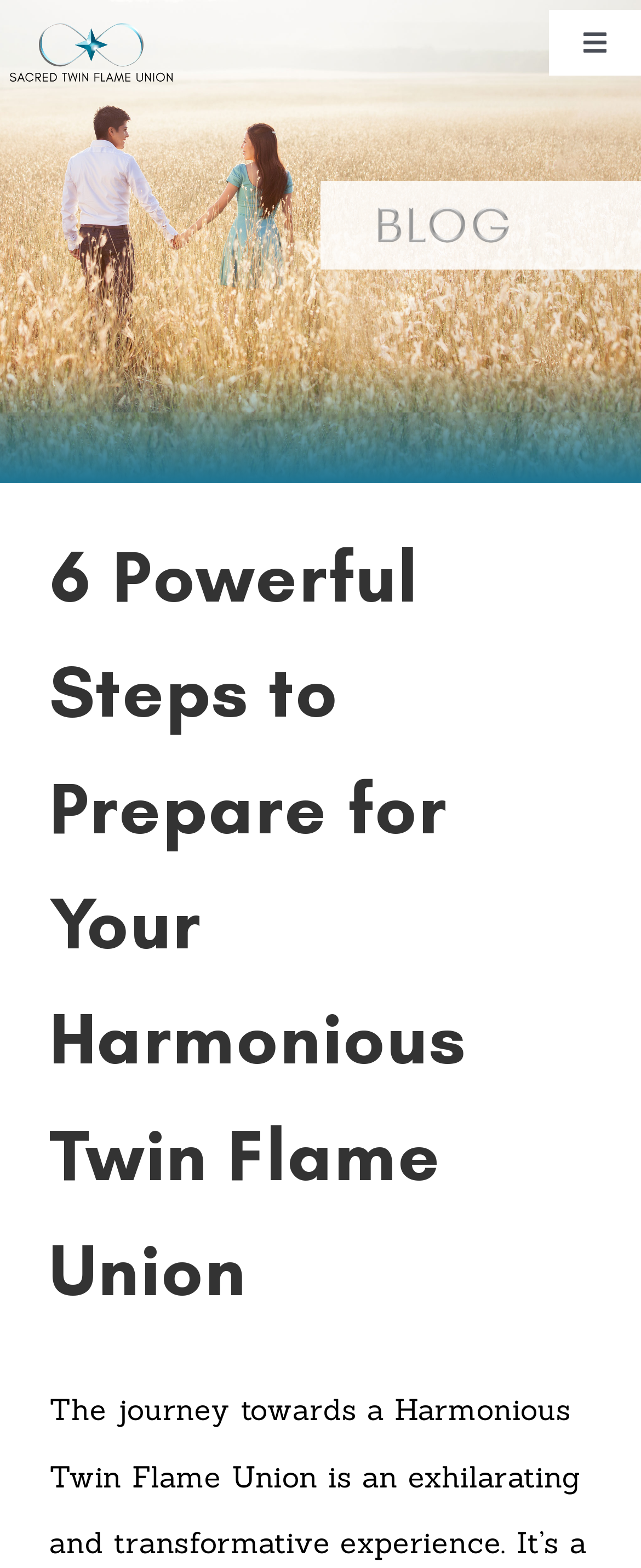What is the main heading of this webpage? Please extract and provide it.

6 Powerful Steps to Prepare for Your Harmonious Twin Flame Union